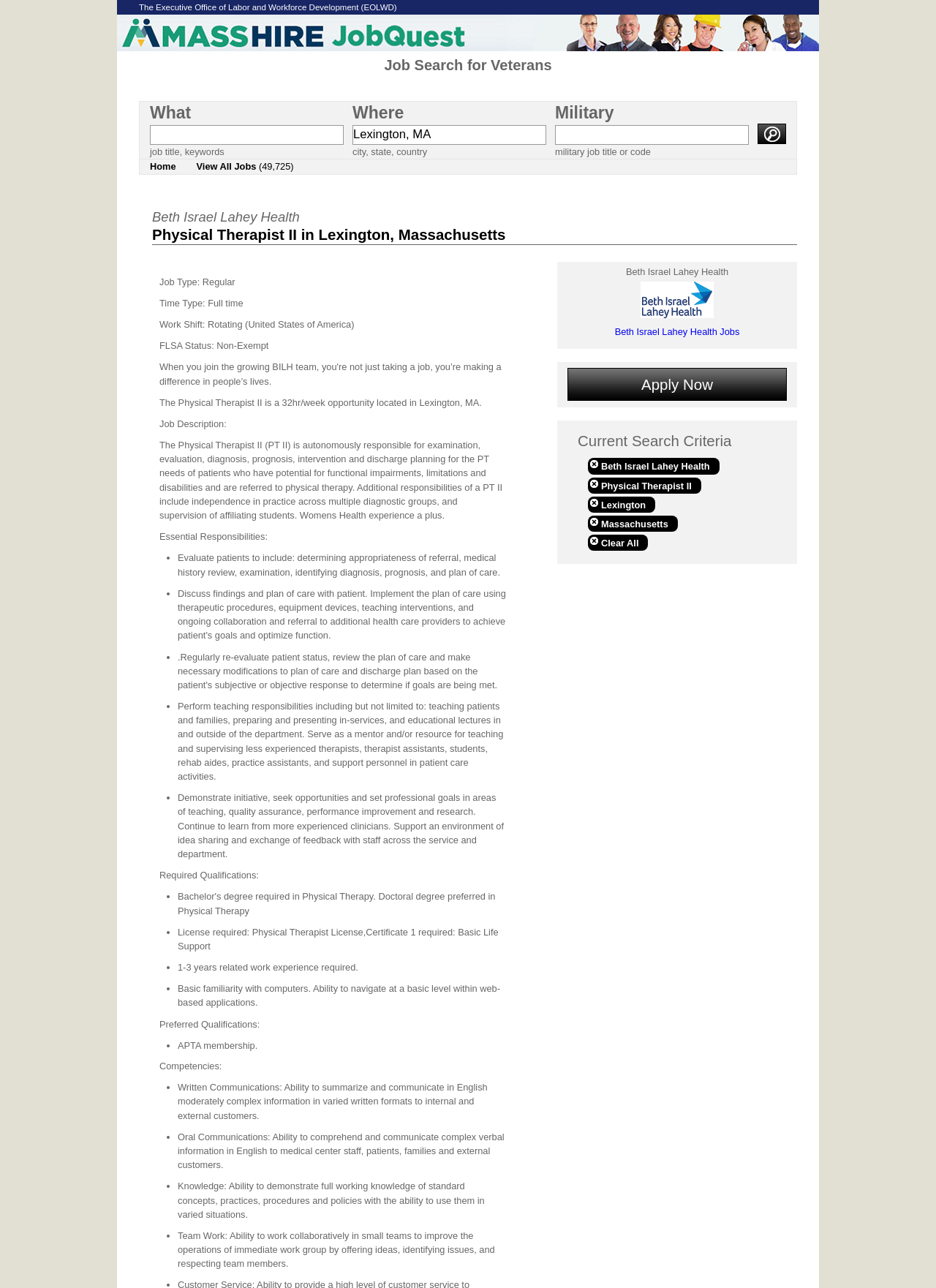Given the element description "Beth Israel Lahey Health Jobs", identify the bounding box of the corresponding UI element.

[0.657, 0.253, 0.79, 0.262]